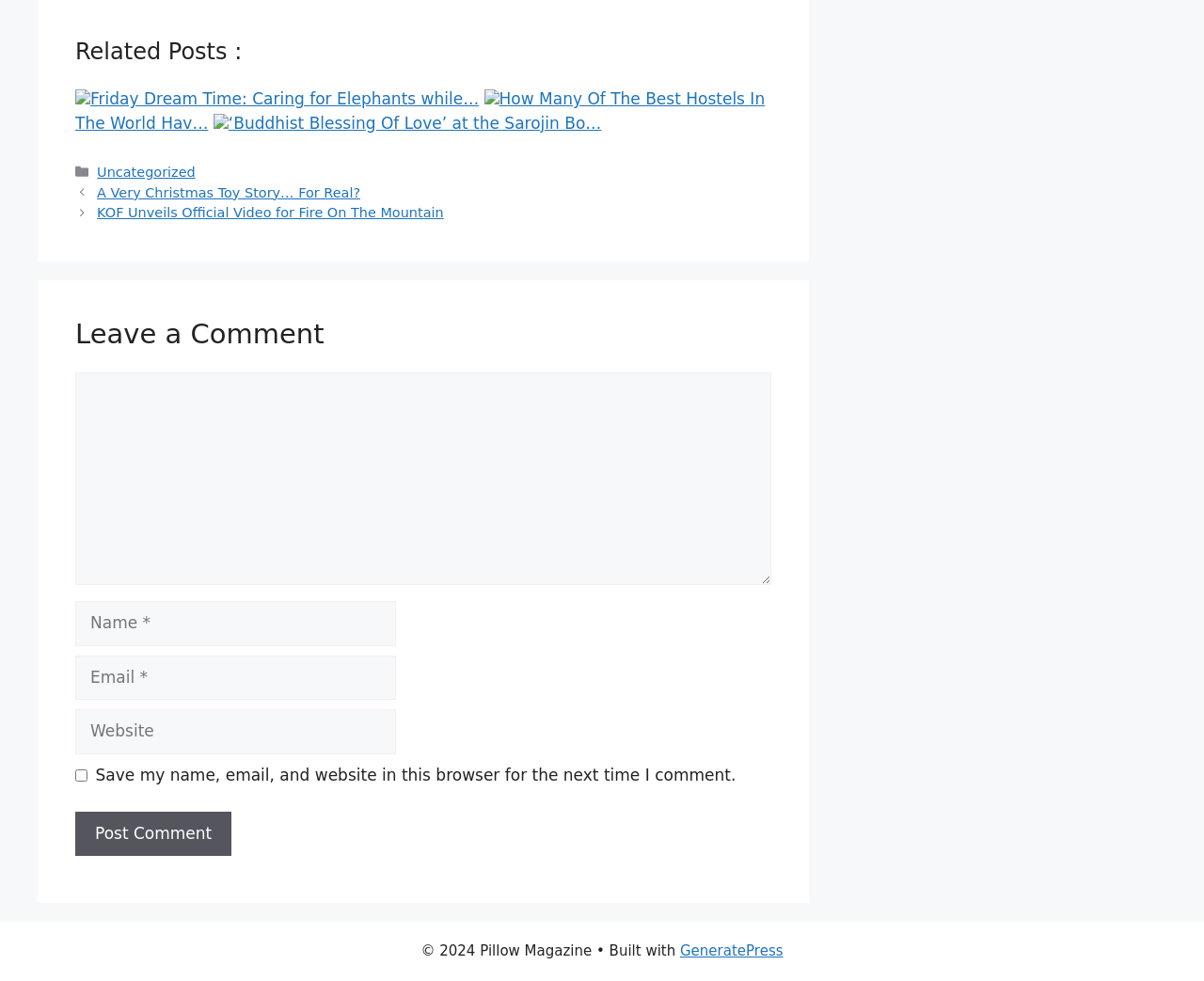Please identify the bounding box coordinates of the element I should click to complete this instruction: 'Click on the 'GeneratePress' link'. The coordinates should be given as four float numbers between 0 and 1, like this: [left, top, right, bottom].

[0.565, 0.961, 0.65, 0.978]